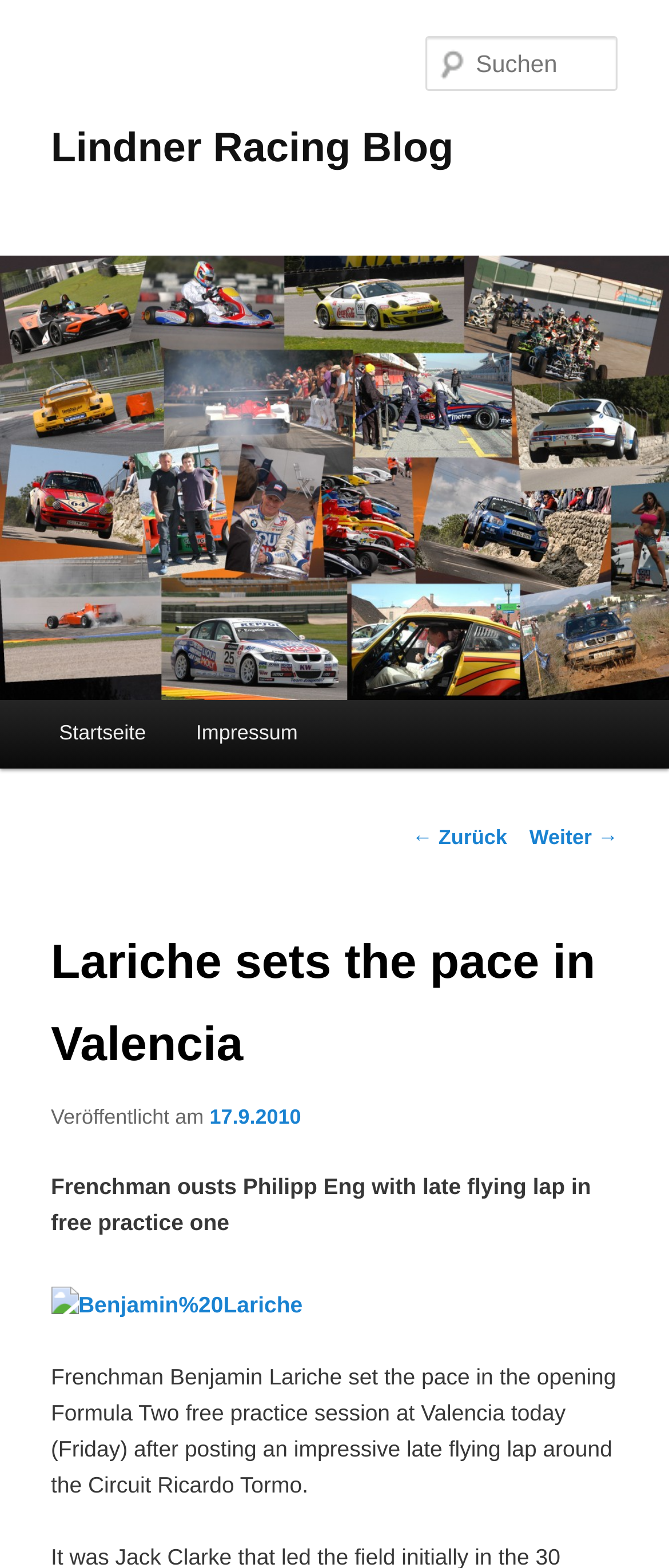Who set the pace in Valencia?
Provide an in-depth and detailed explanation in response to the question.

The article mentions that Frenchman Benjamin Lariche set the pace in the opening Formula Two free practice session at Valencia. This information can be found in the paragraph of text that describes the event.